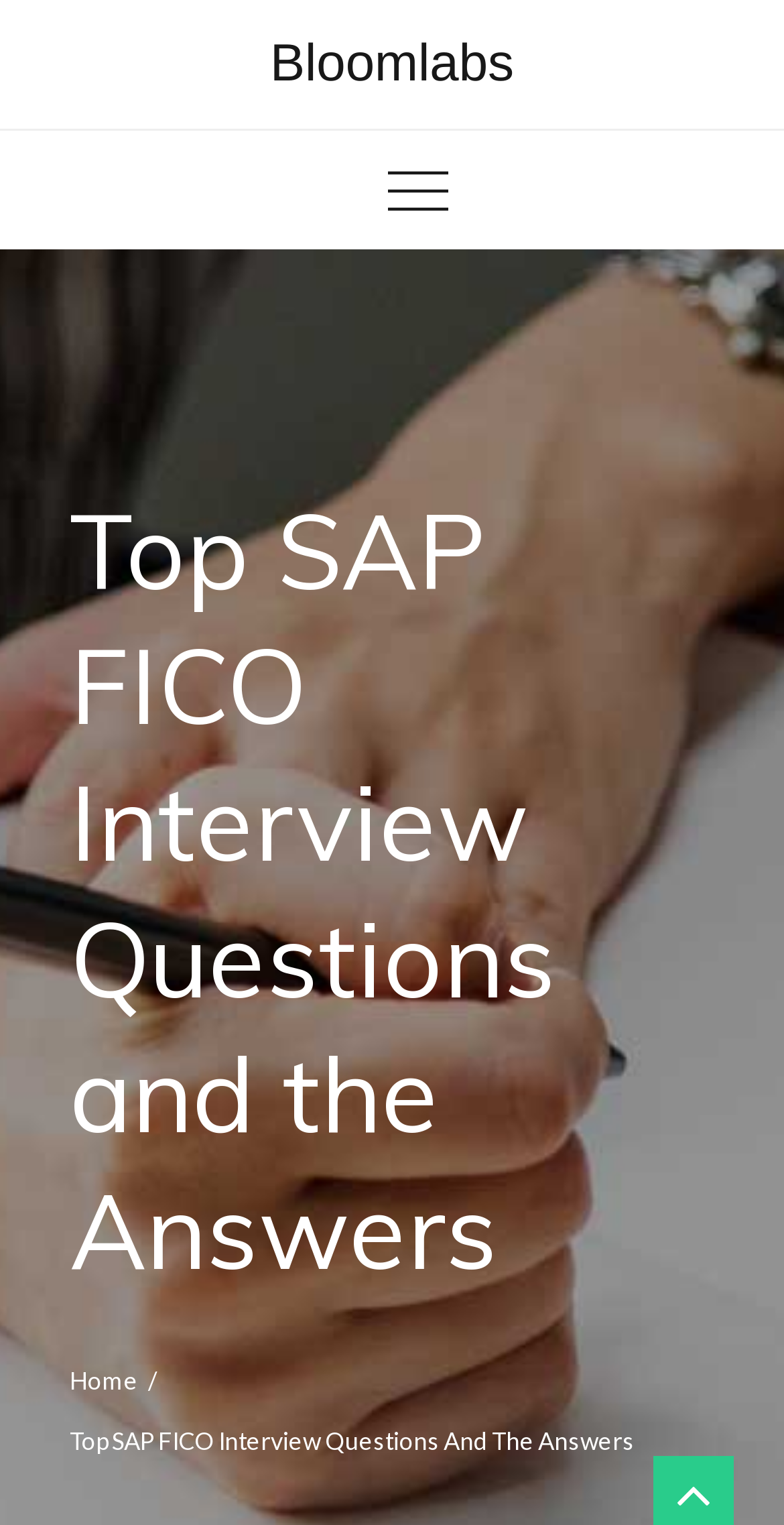Please respond to the question using a single word or phrase:
How many navigation links are in the breadcrumbs?

1